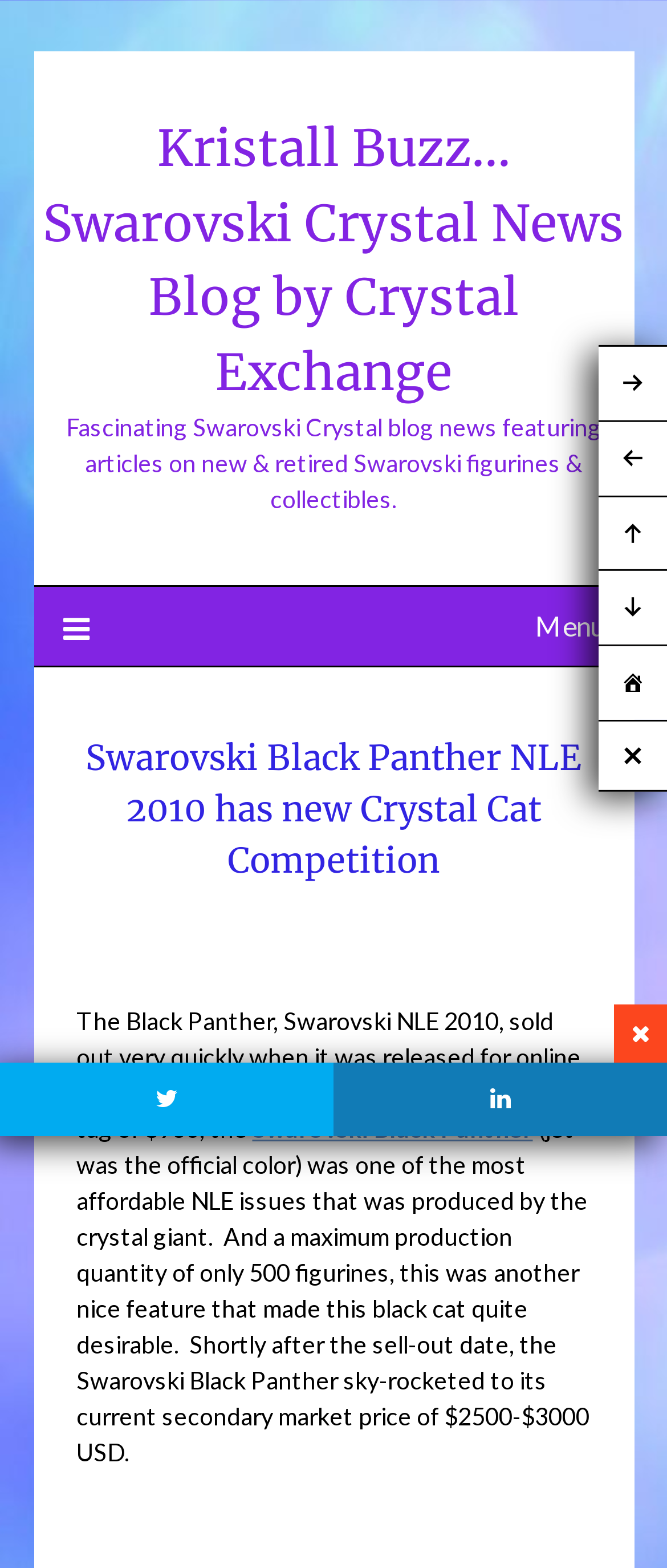Using the format (top-left x, top-left y, bottom-right x, bottom-right y), provide the bounding box coordinates for the described UI element. All values should be floating point numbers between 0 and 1: Swarovski Black Panther

[0.378, 0.71, 0.799, 0.729]